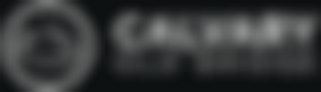Please reply with a single word or brief phrase to the question: 
What is the purpose of the logo?

Visual identifier